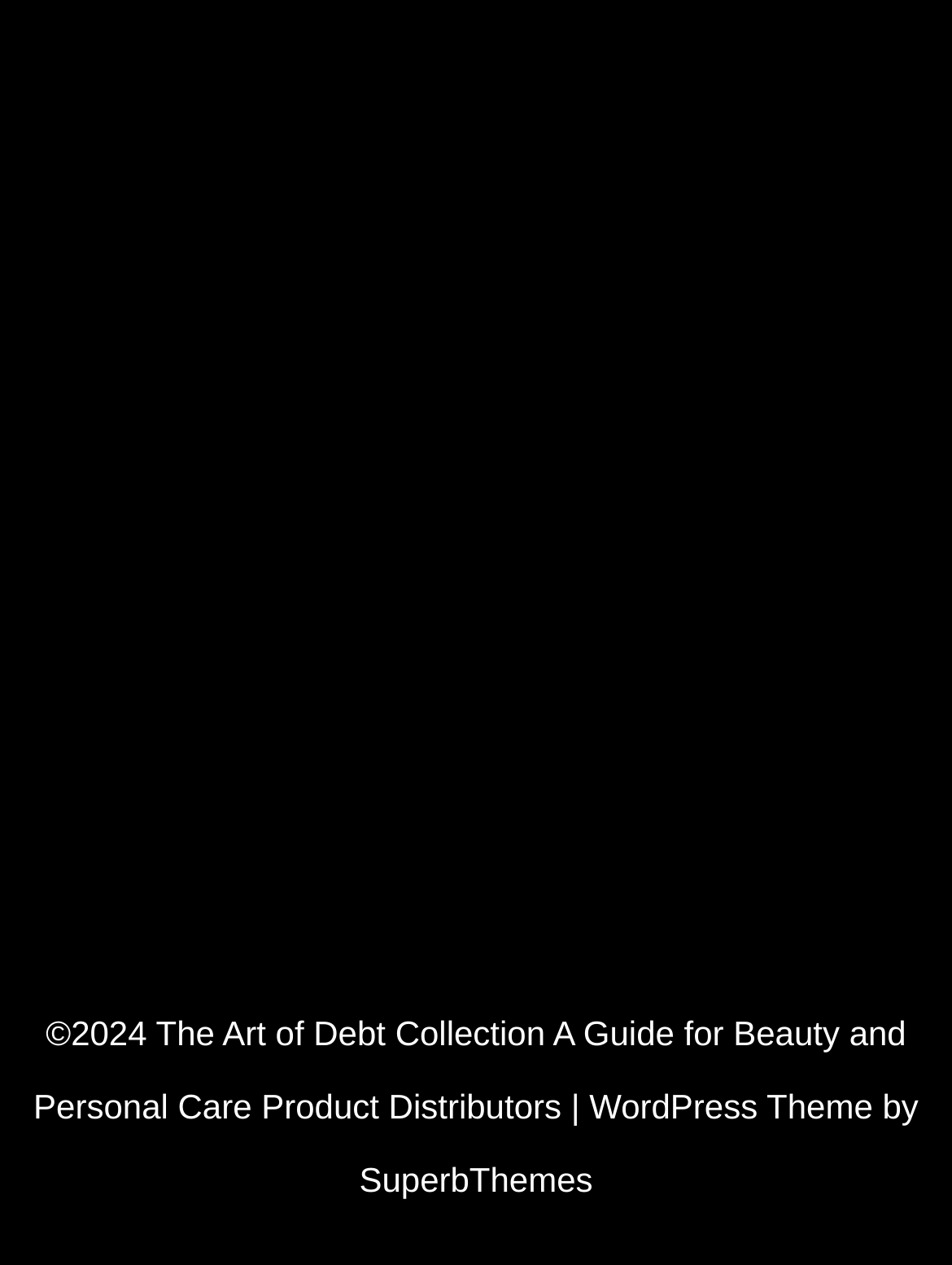Please determine the bounding box coordinates, formatted as (top-left x, top-left y, bottom-right x, bottom-right y), with all values as floating point numbers between 0 and 1. Identify the bounding box of the region described as: SuperbThemes

[0.377, 0.916, 0.623, 0.947]